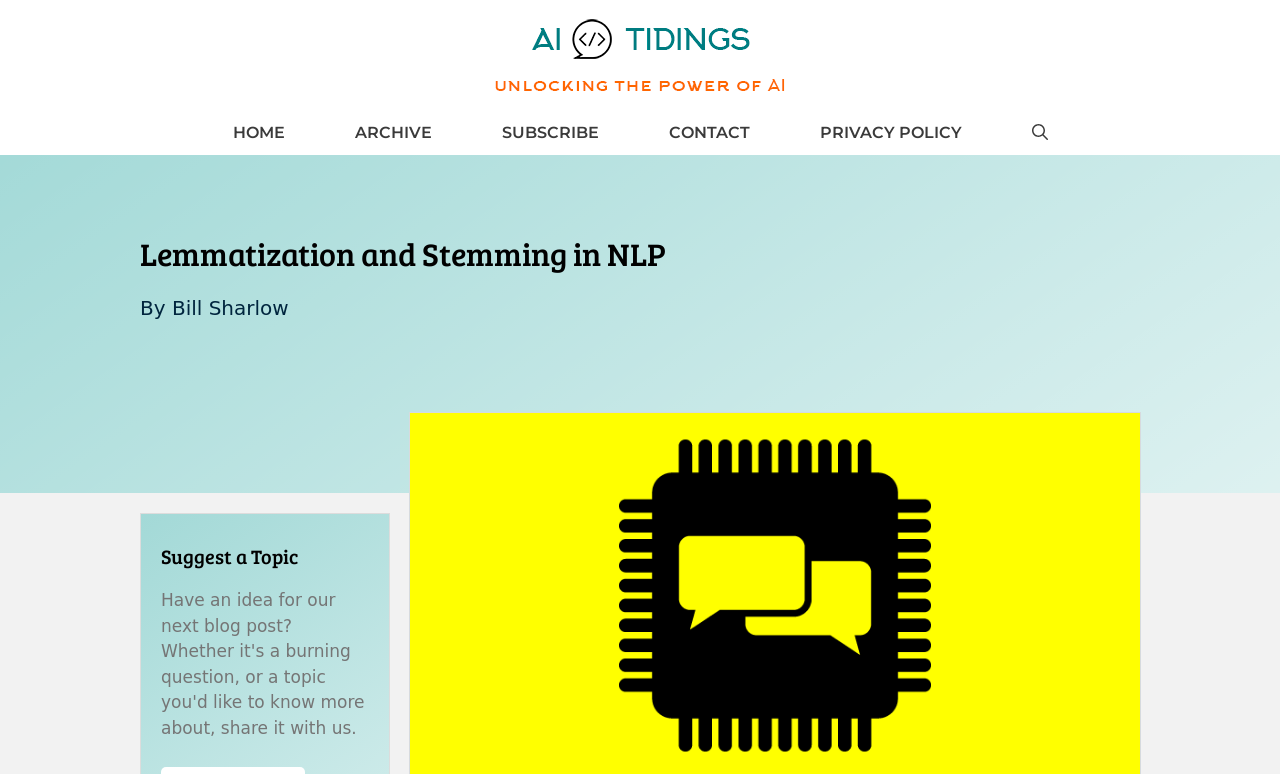Determine the bounding box coordinates for the region that must be clicked to execute the following instruction: "visit AI Tidings".

[0.383, 0.057, 0.617, 0.083]